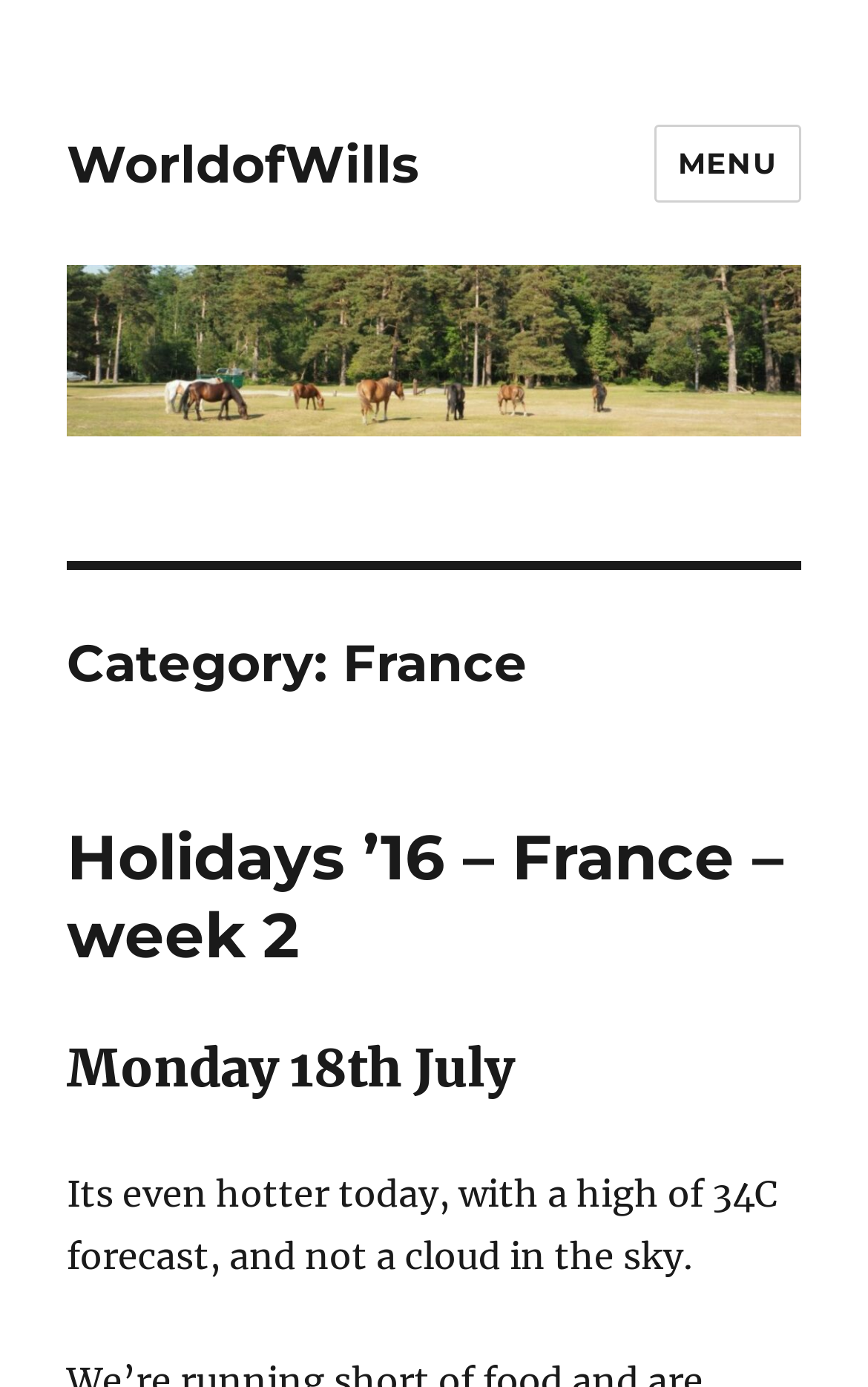What is the date mentioned in the blog post?
Please provide a detailed and thorough answer to the question.

The date mentioned in the blog post can be found by looking at the heading element 'Monday 18th July' which is a sub-element of the HeaderAsNonLandmark element.